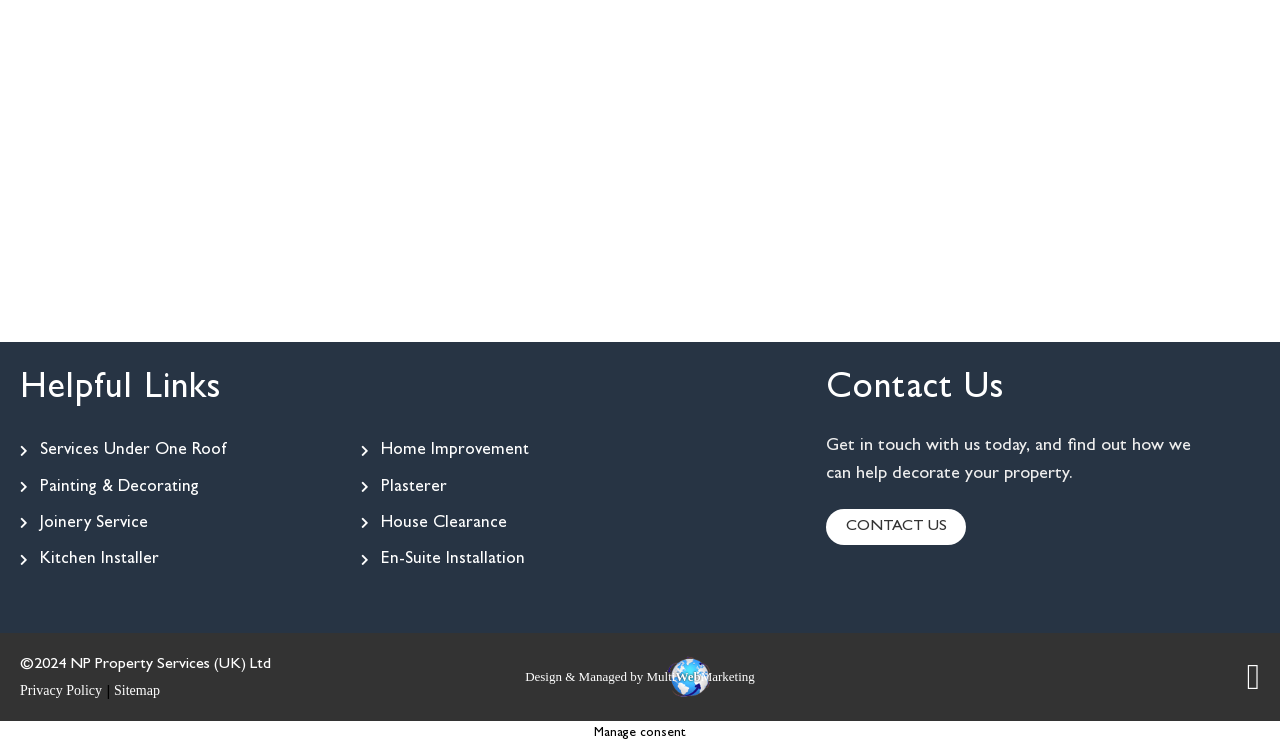Pinpoint the bounding box coordinates of the clickable area needed to execute the instruction: "Click on Services Under One Roof". The coordinates should be specified as four float numbers between 0 and 1, i.e., [left, top, right, bottom].

[0.031, 0.592, 0.177, 0.615]